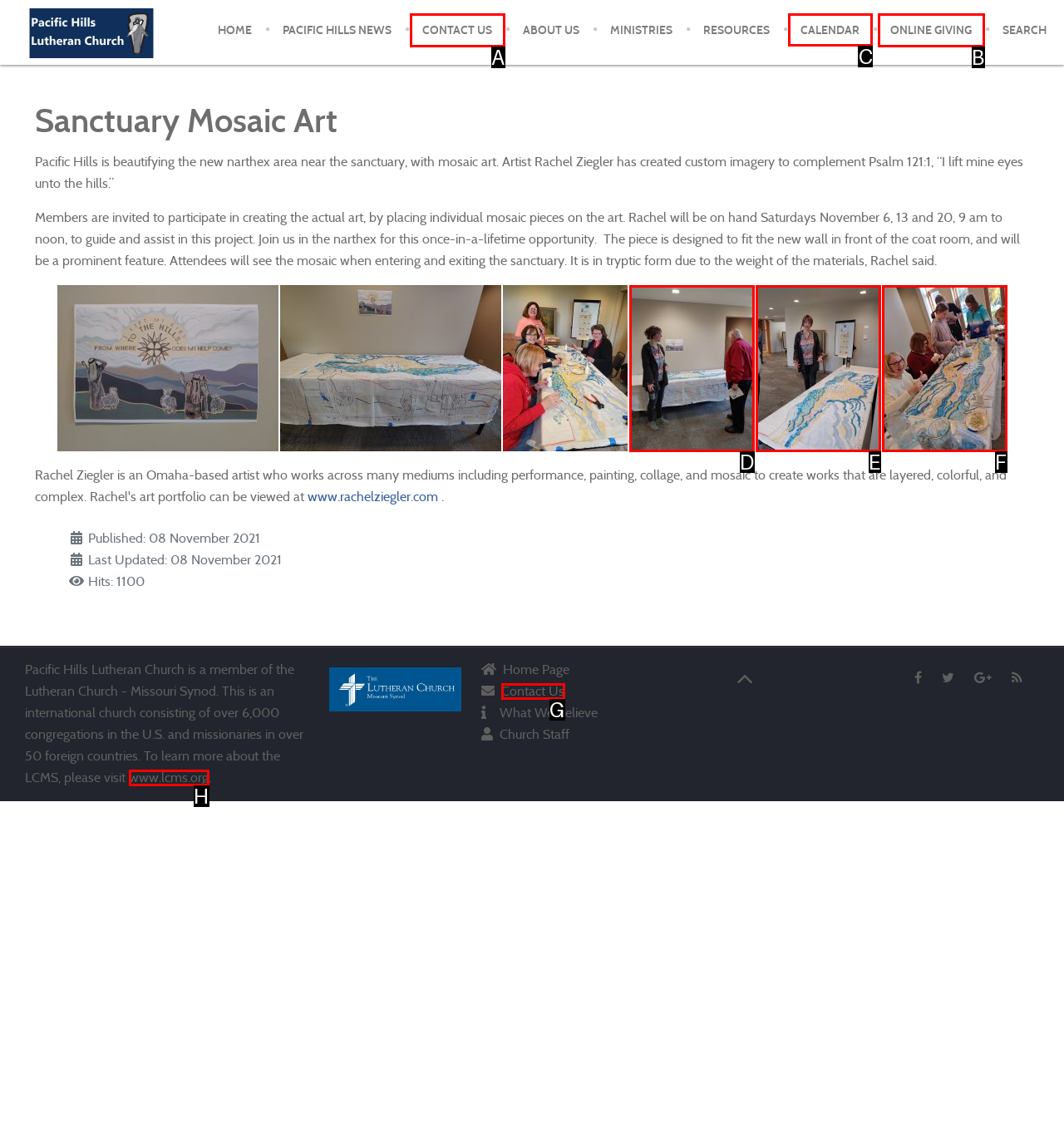Tell me which option I should click to complete the following task: Check the 'CALENDAR'
Answer with the option's letter from the given choices directly.

C